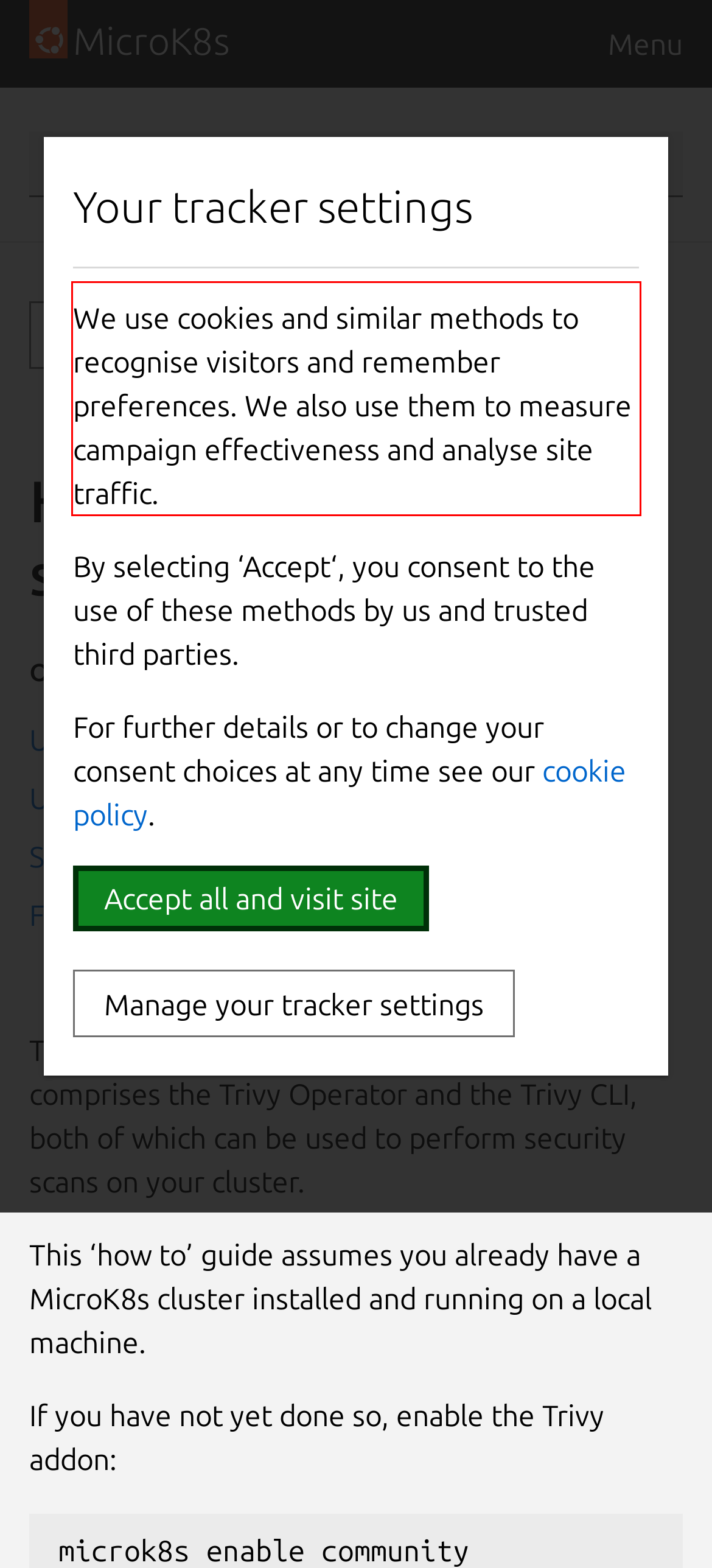Please examine the screenshot of the webpage and read the text present within the red rectangle bounding box.

We use cookies and similar methods to recognise visitors and remember preferences. We also use them to measure campaign effectiveness and analyse site traffic.